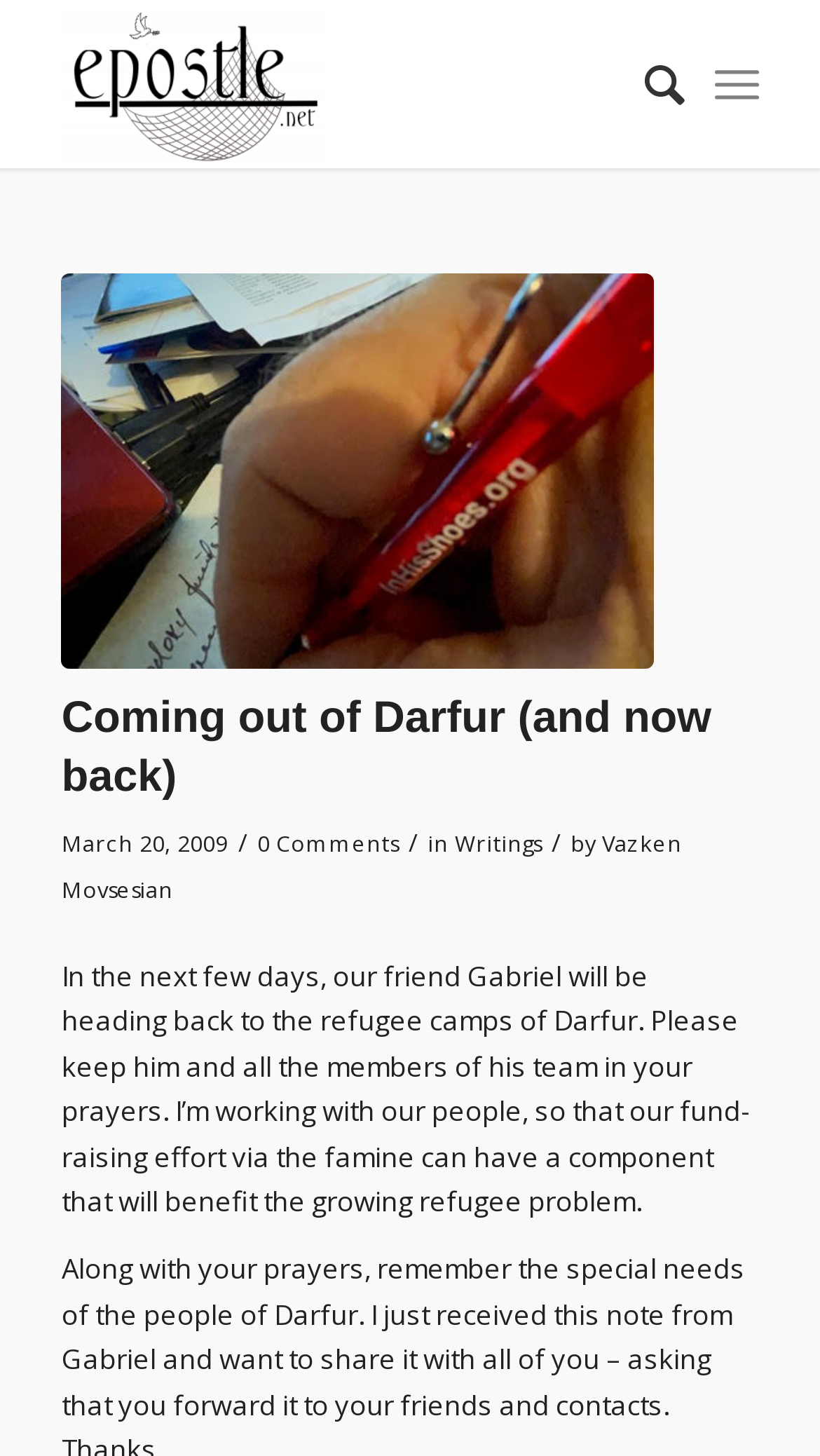Give the bounding box coordinates for the element described as: "0 Comments".

[0.313, 0.569, 0.485, 0.589]